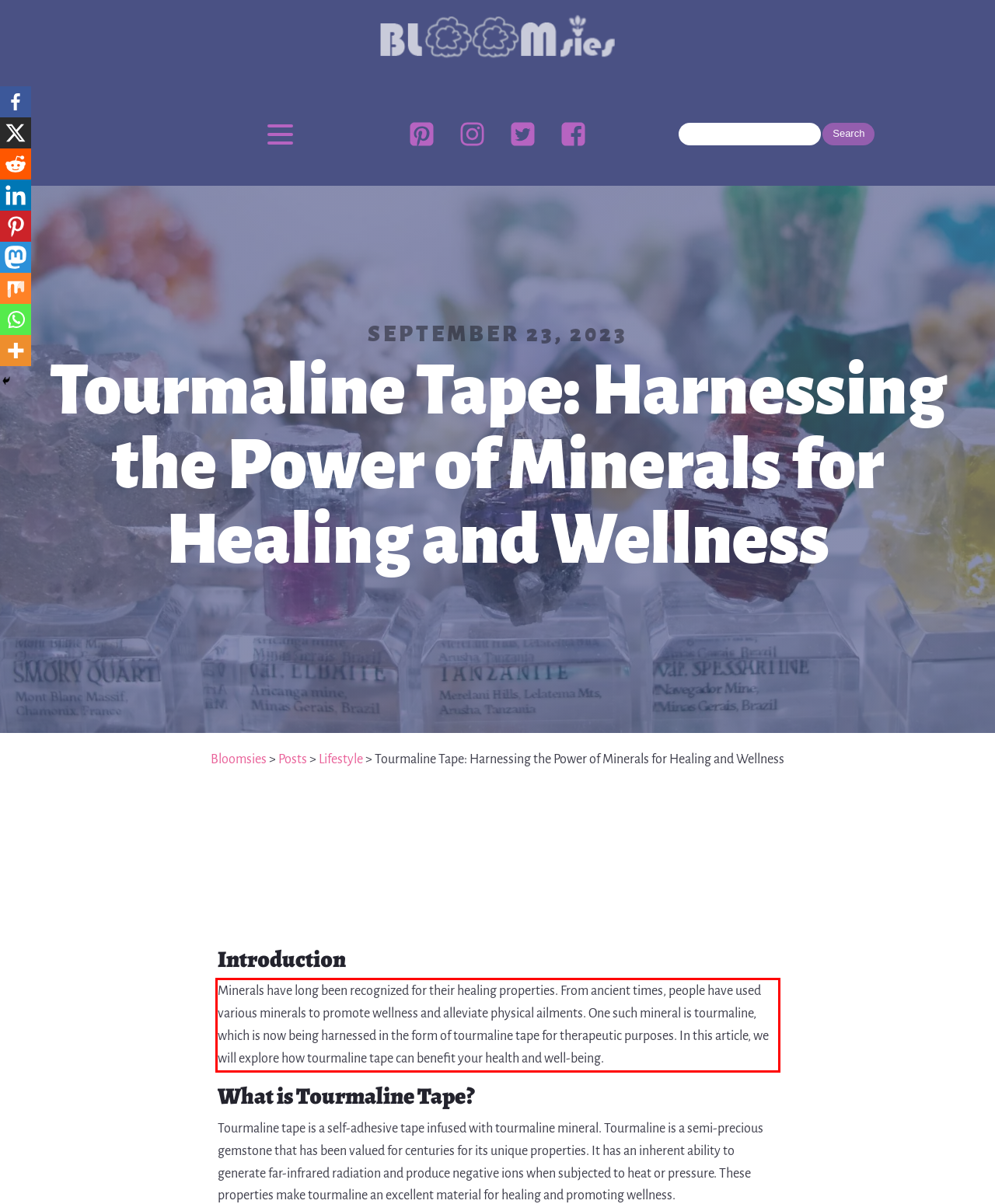Please perform OCR on the text content within the red bounding box that is highlighted in the provided webpage screenshot.

Minerals have long been recognized for their healing properties. From ancient times, people have used various minerals to promote wellness and alleviate physical ailments. One such mineral is tourmaline, which is now being harnessed in the form of tourmaline tape for therapeutic purposes. In this article, we will explore how tourmaline tape can benefit your health and well-being.